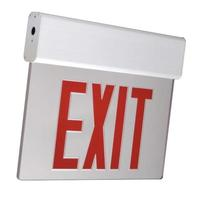What is the purpose of this LED exit sign?
Please describe in detail the information shown in the image to answer the question.

According to the caption, the LED exit sign is designed to guide individuals to safety during emergencies by highlighting exit routes effectively, making it a crucial component of safety regulations.